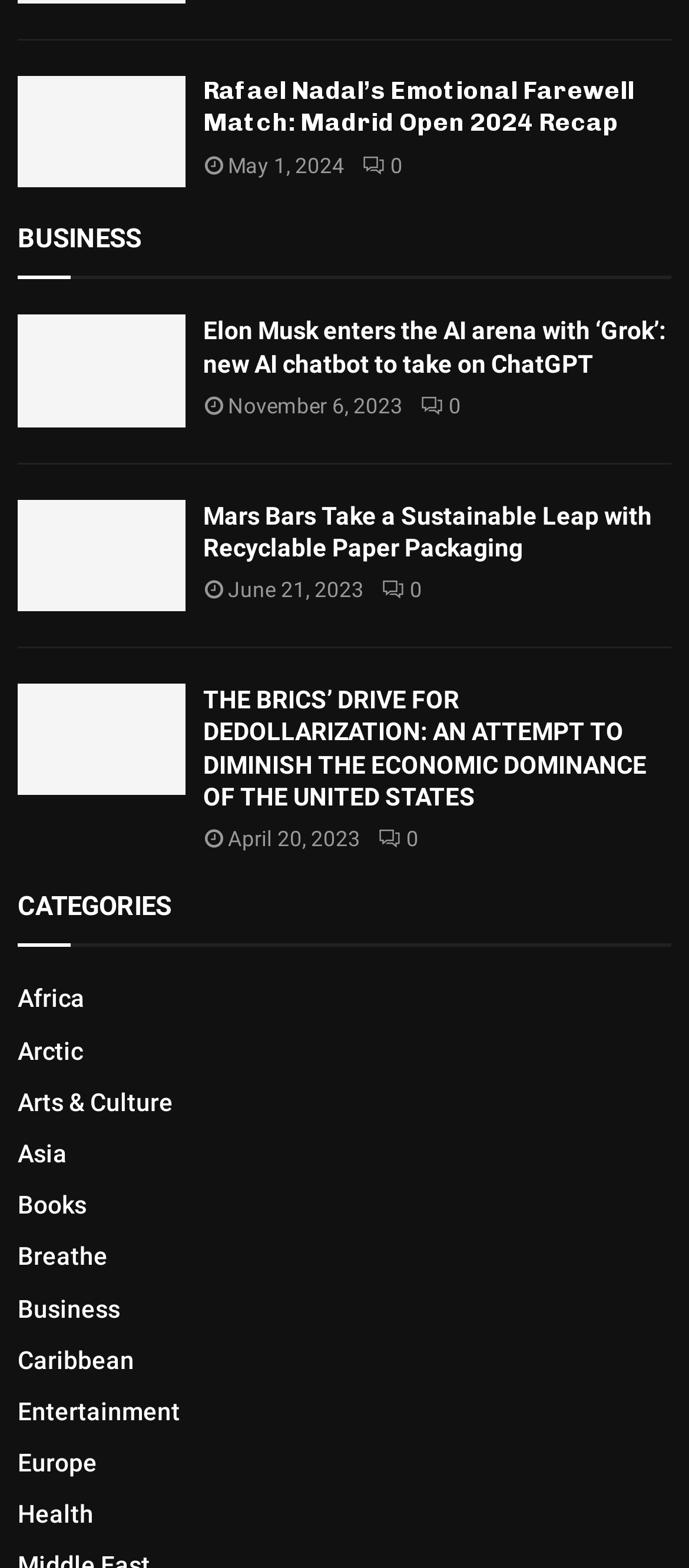Could you highlight the region that needs to be clicked to execute the instruction: "Click on BUSINESS category"?

[0.026, 0.142, 0.974, 0.164]